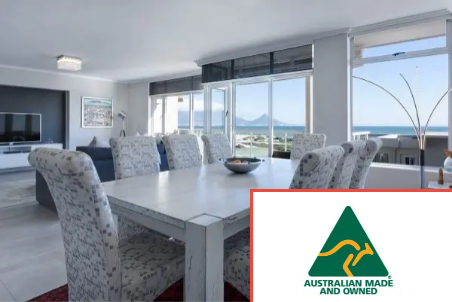What is the logo displayed in the corner of the image?
Refer to the image and respond with a one-word or short-phrase answer.

Australian Made logo